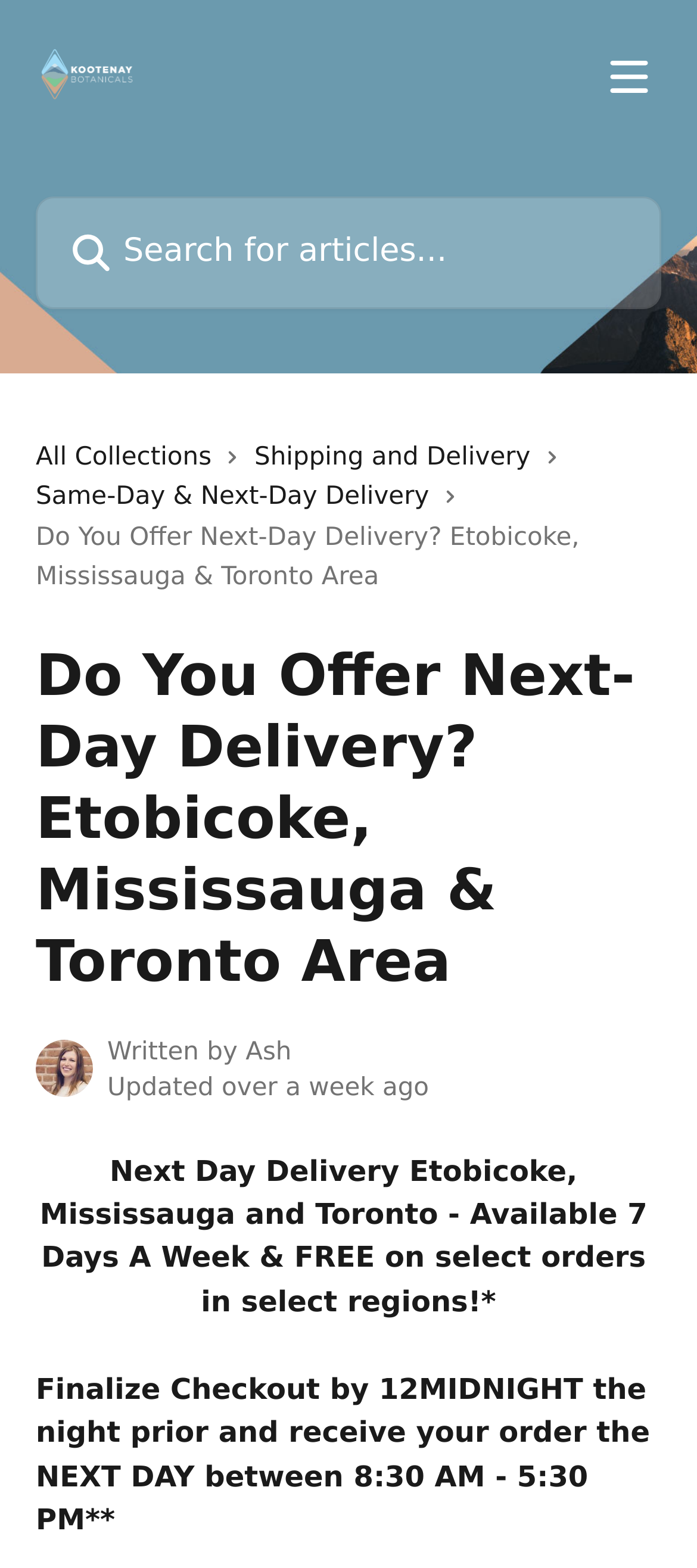Using the provided element description "Research & Evidence", determine the bounding box coordinates of the UI element.

None